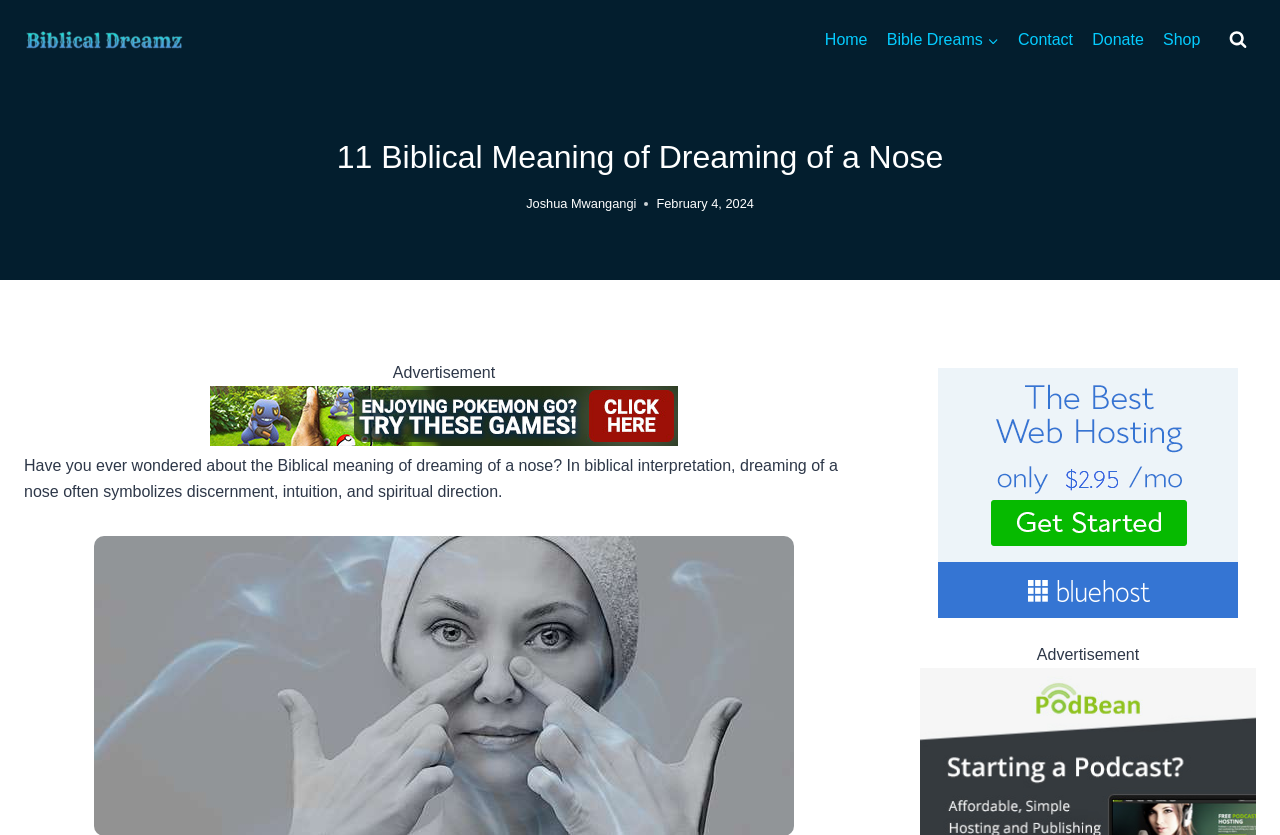Could you provide the bounding box coordinates for the portion of the screen to click to complete this instruction: "open the search form"?

[0.953, 0.026, 0.981, 0.069]